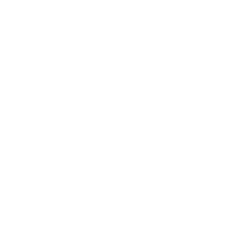What type of design is depicted in the image?
Answer the question based on the image using a single word or a brief phrase.

Minimalist